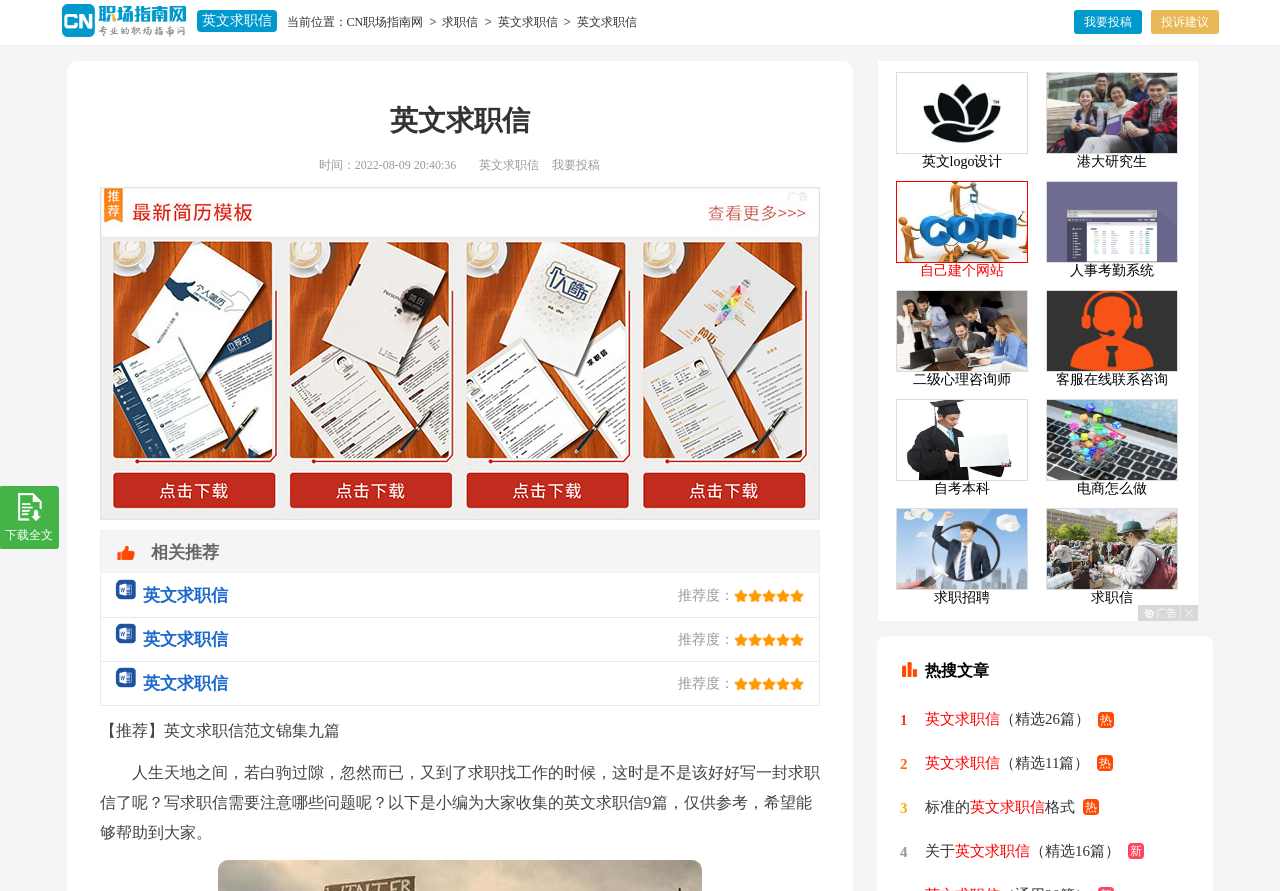Kindly provide the bounding box coordinates of the section you need to click on to fulfill the given instruction: "View the recommended English job application letter".

[0.09, 0.644, 0.628, 0.694]